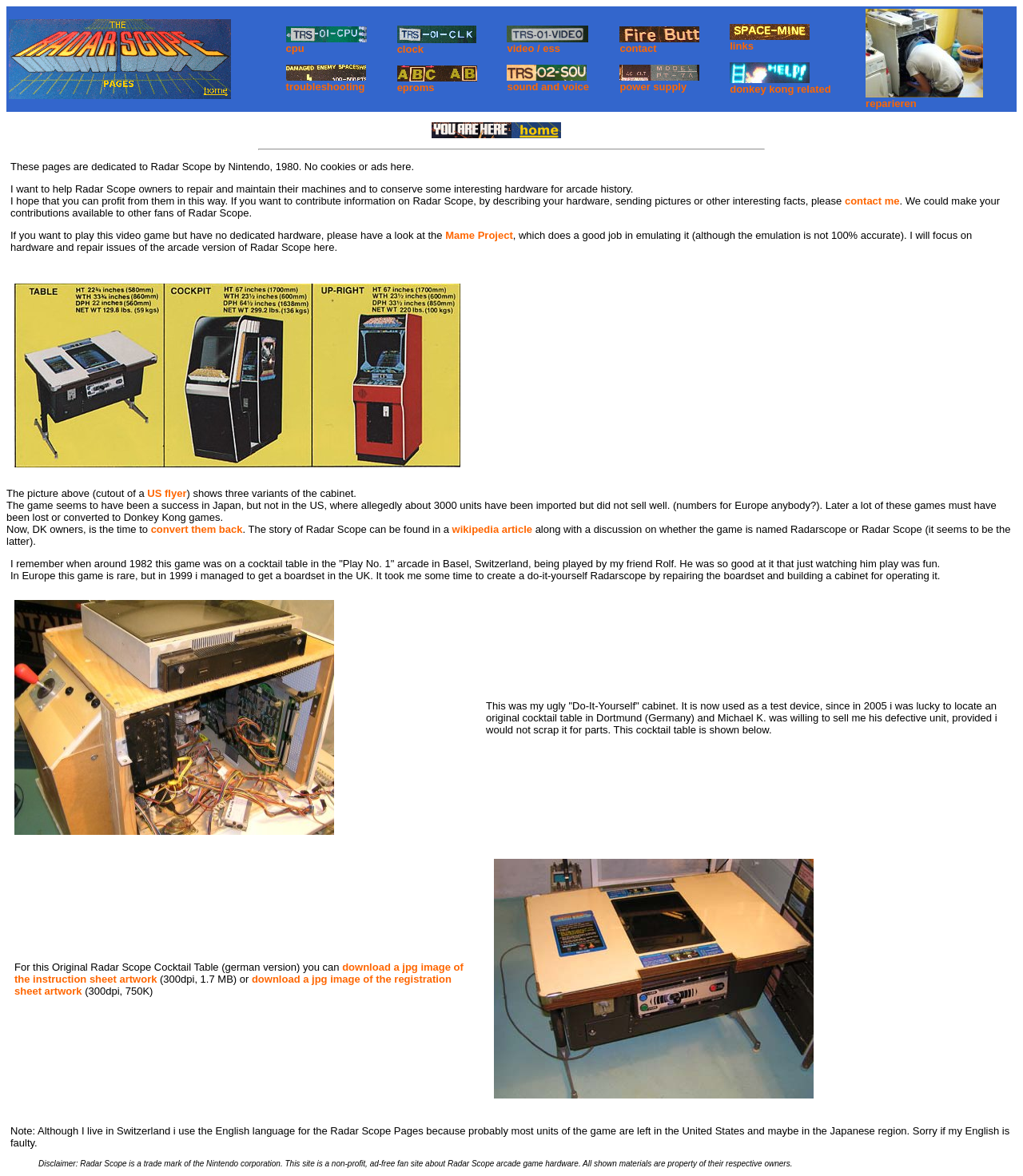Please locate the clickable area by providing the bounding box coordinates to follow this instruction: "click on the home link".

[0.009, 0.076, 0.226, 0.086]